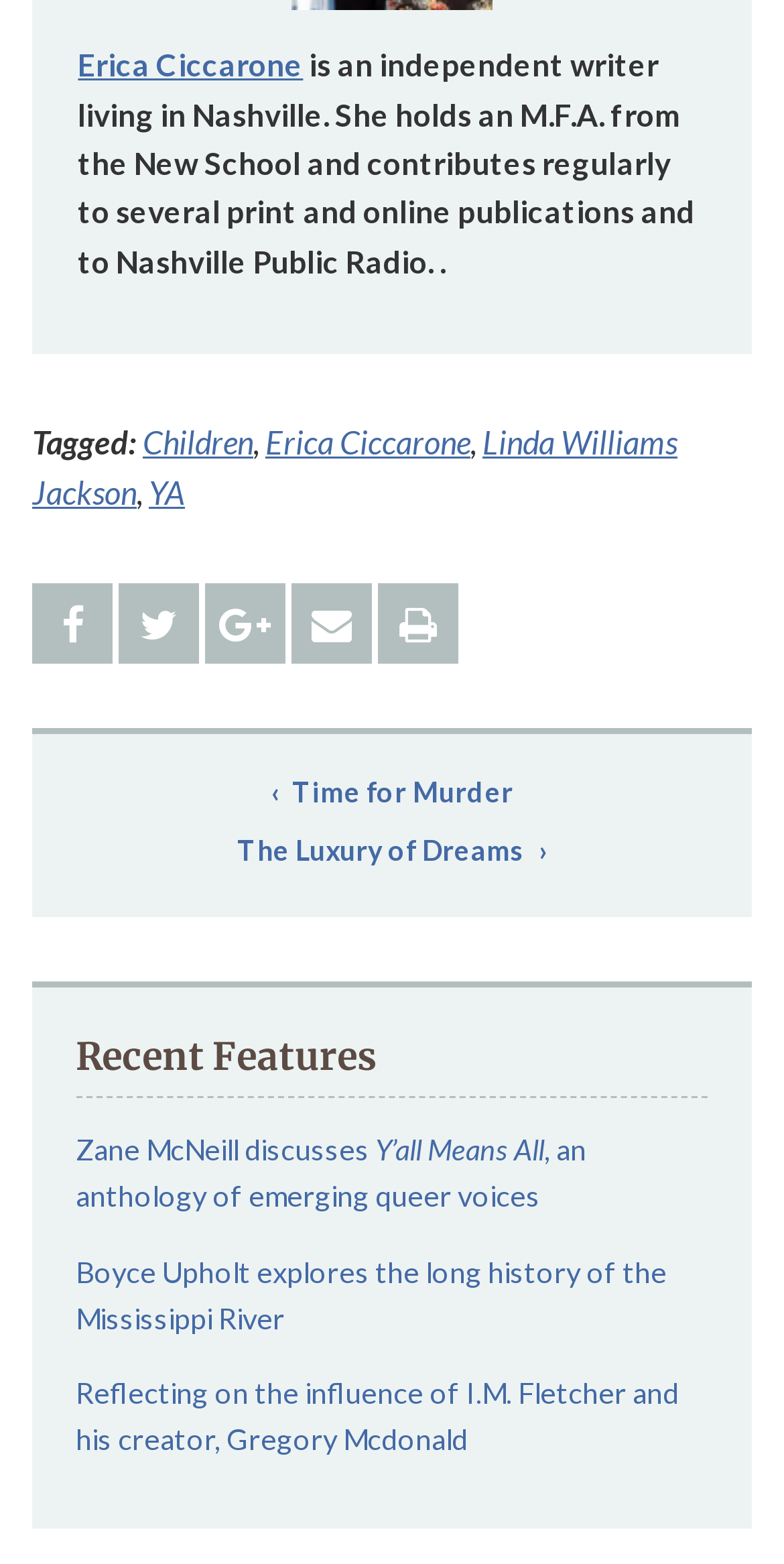Locate the bounding box of the UI element described in the following text: "The Luxury of Dreams".

[0.109, 0.526, 0.891, 0.562]